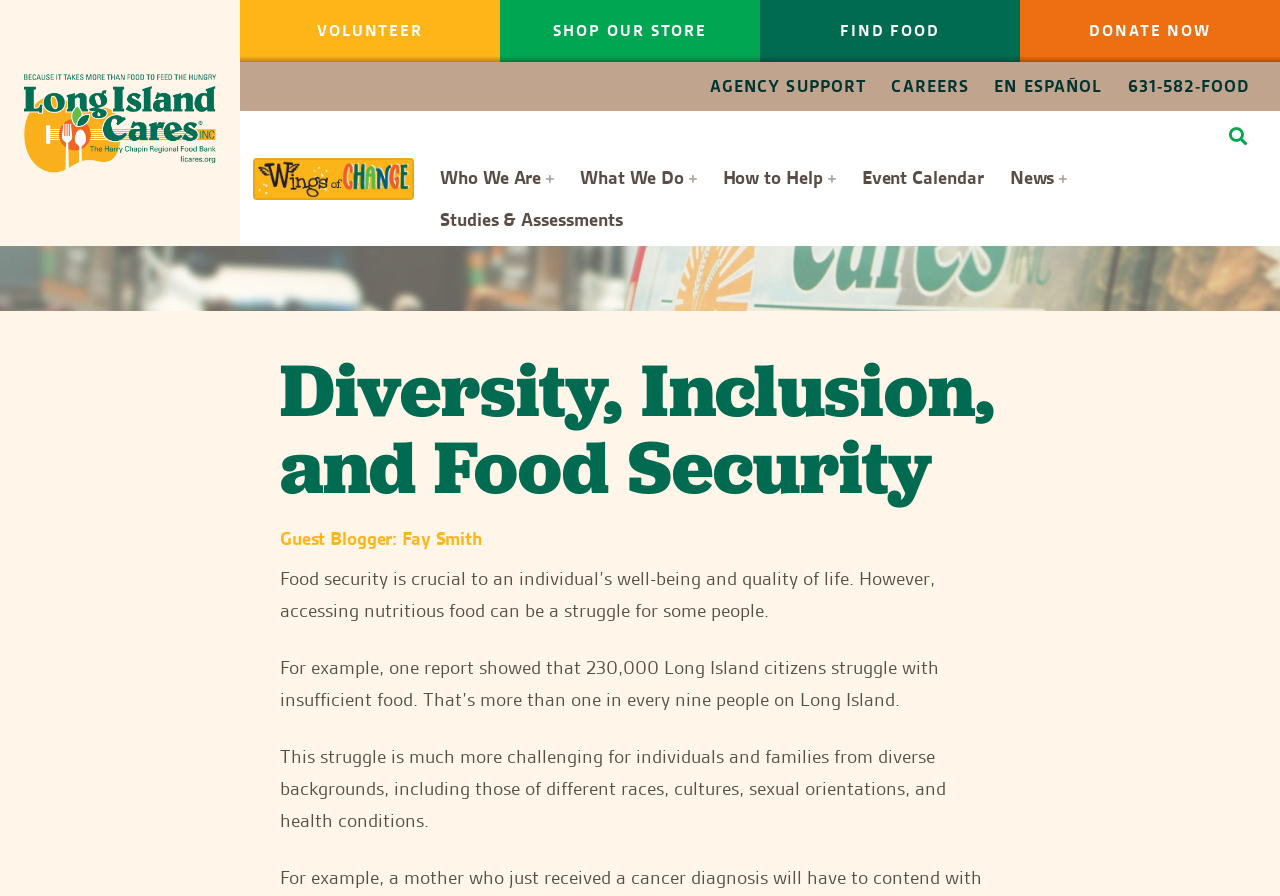Answer the question in one word or a short phrase:
What is the struggle faced by some people on Long Island?

insufficient food